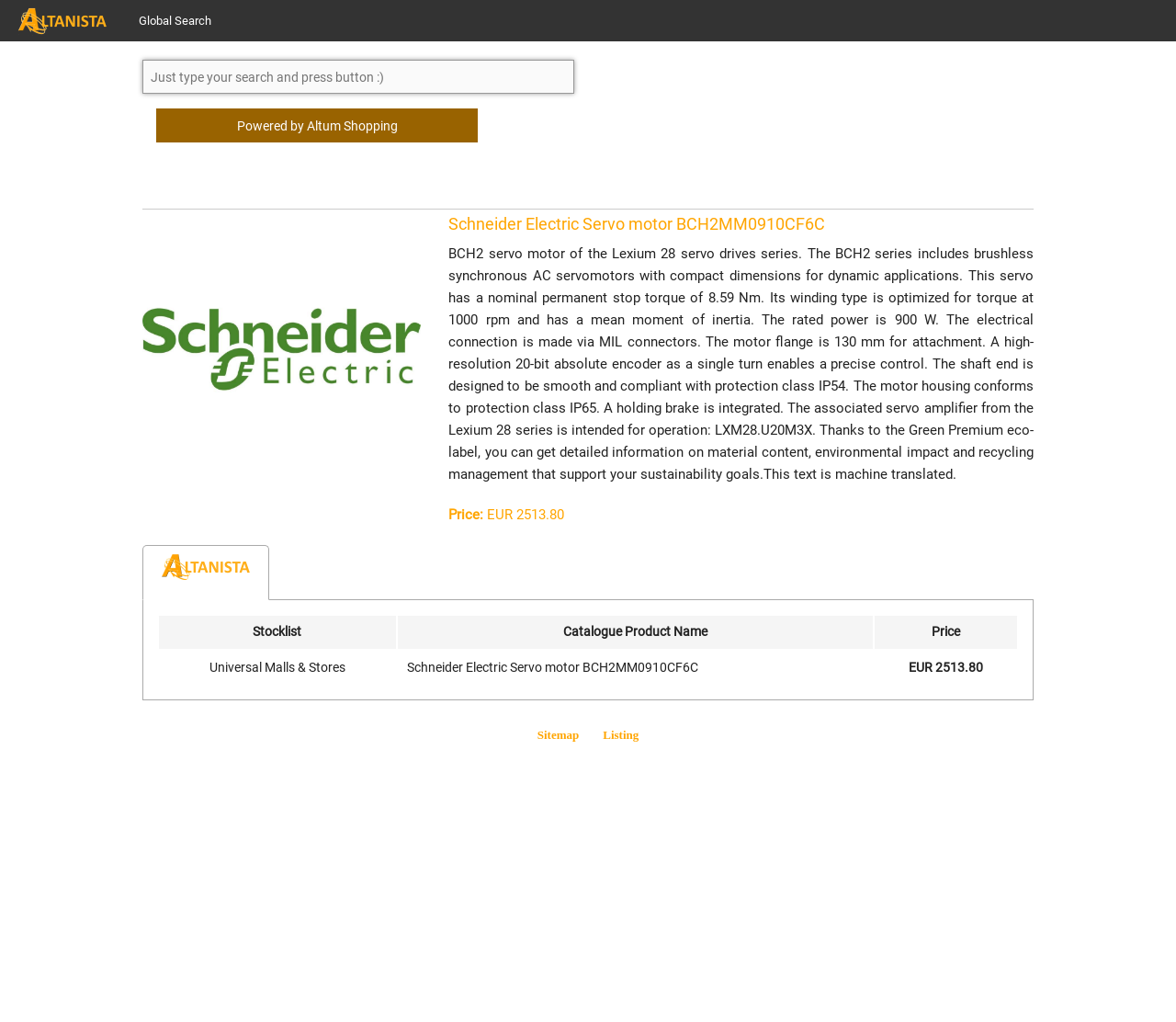Generate a comprehensive description of the contents of the webpage.

This webpage is about the BCH2 servo motor of the Lexium 28 servo drives series. At the top left, there is a heading with a link and an image. Next to it, there is a global search link. On the right side, there is a static text element with a single space character.

Below the top section, there is a search box with a placeholder text "Just type your search and press button :)" and a button labeled "Powered by Altum Shopping". To the right of the search box, there is an advertisement iframe.

Underneath the search box, there is a horizontal separator line. Below the separator, there is an image of the Schneider Electric Servo motor BCH2MM0910CF6C, accompanied by a link with the same name. 

To the right of the image, there is a heading with the same name as the image, followed by a link and a detailed description of the servo motor, including its features, specifications, and environmental impact. Below the description, there is a link showing the price of the servo motor, which is EUR 2513.80.

Further down, there is a description list with a detail section containing an image and a link. Below the description list, there is a table with three columns: Stocklist, Catalogue Product Name, and Price. The table has one row with data, showing the stocklist as Universal Malls & Stores, the catalogue product name as Schneider Electric Servo motor BCH2MM0910CF6C, and the price as EUR 2513.80.

At the bottom of the page, there are links to the sitemap and listing, separated by static text elements with multiple space characters. There is also a small image at the bottom left corner of the page.